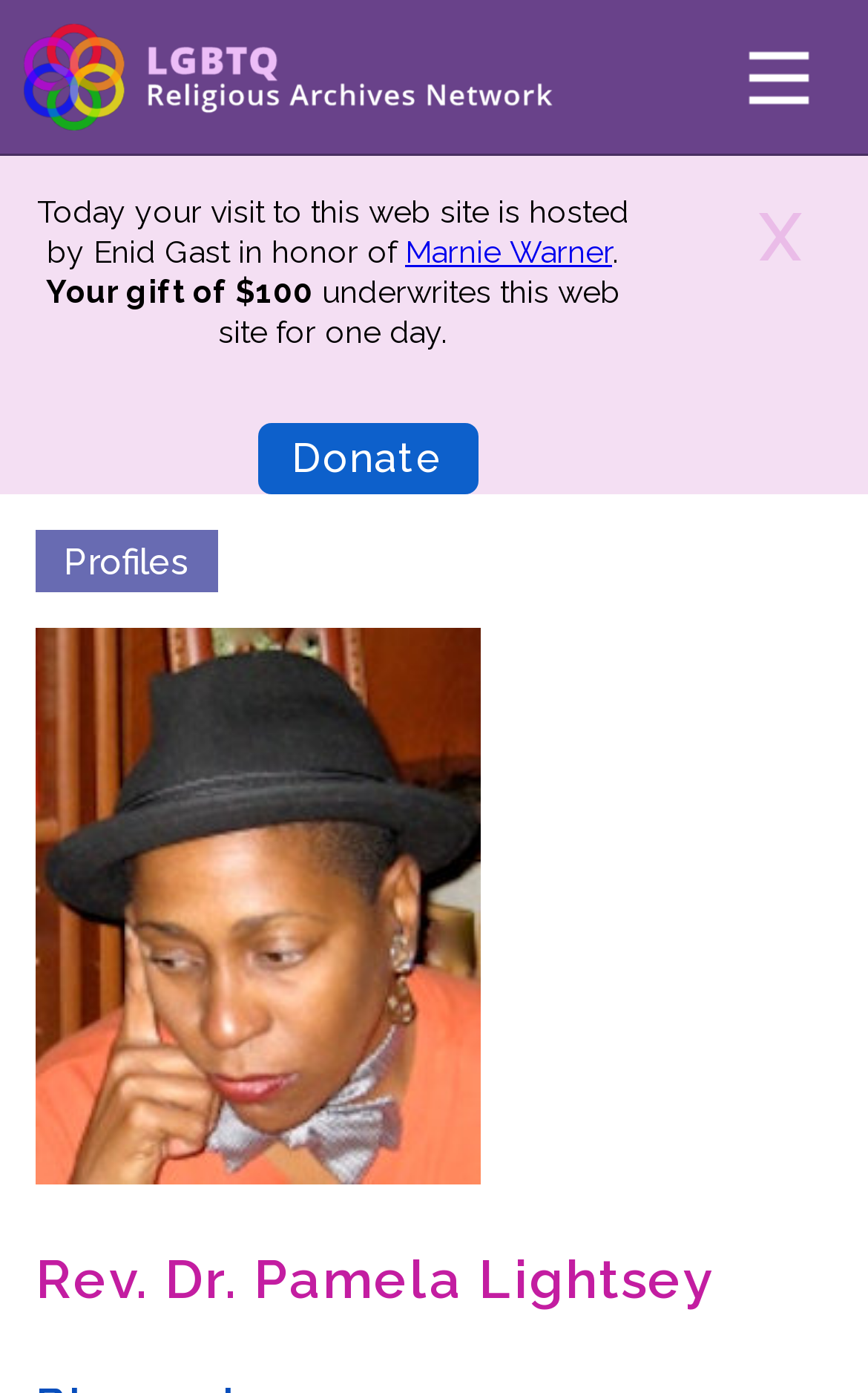Determine the bounding box coordinates of the clickable element to complete this instruction: "Click the 'About' link". Provide the coordinates in the format of four float numbers between 0 and 1, [left, top, right, bottom].

[0.0, 0.176, 0.21, 0.253]